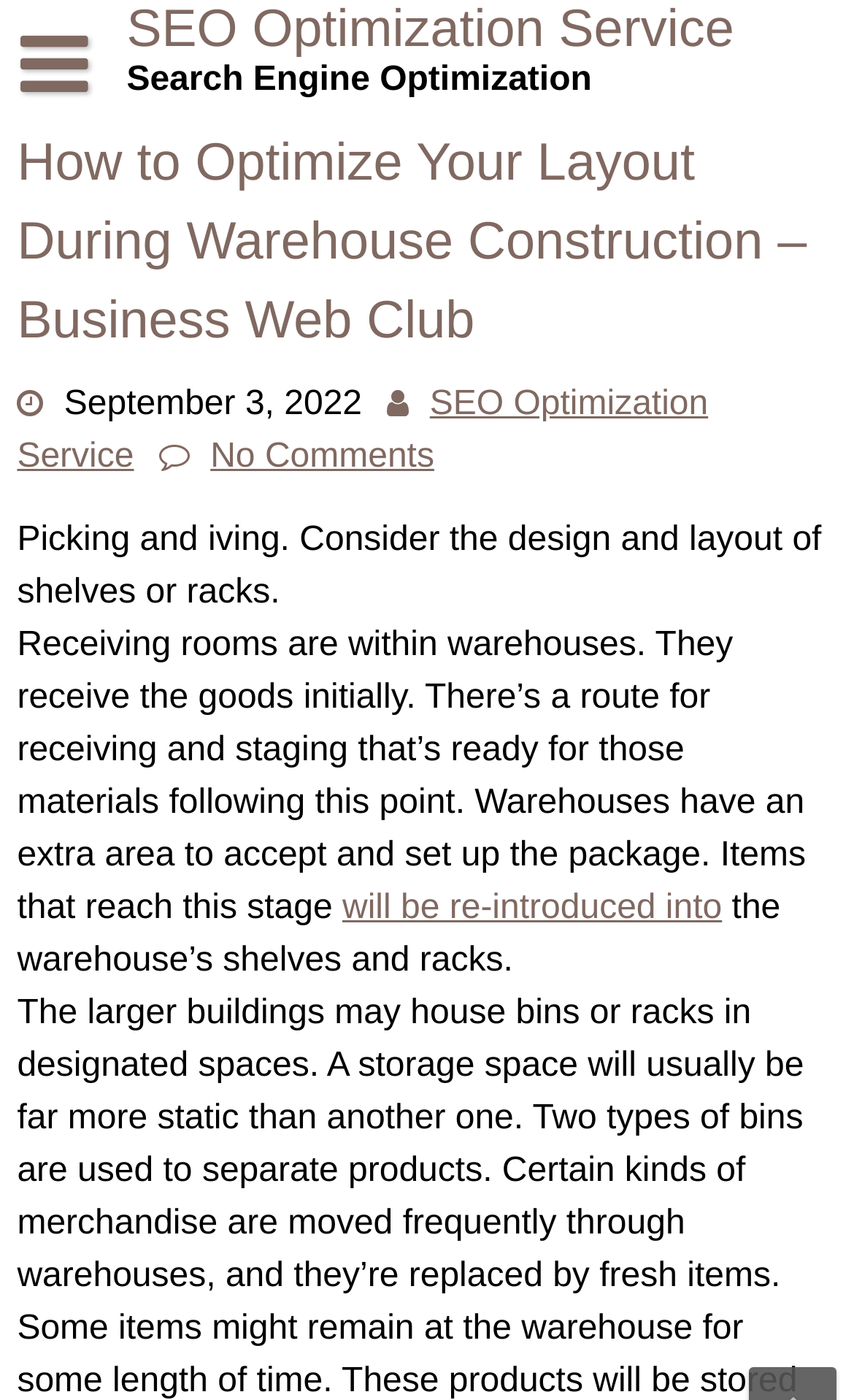Give a complete and precise description of the webpage's appearance.

The webpage appears to be an article about optimizing warehouse layout during construction, specifically focusing on the design and layout of shelves and racks. 

At the top of the page, there is a heading that reads "SEO Optimization Service" which is also a clickable link. Below this, there is a smaller text "Search Engine Optimization". 

Further down, there is a main heading that reads "How to Optimize Your Layout During Warehouse Construction – Business Web Club". 

To the right of the main heading, there is a timestamp indicating the article was published on September 3, 2022. 

Below the main heading, there are three links: "SEO Optimization Service", "No Comments", and "will be re-introduced into". 

The main content of the article is divided into three paragraphs. The first paragraph discusses the importance of considering the design and layout of shelves or racks in warehouse construction. The second paragraph explains the role of receiving rooms within warehouses, where goods are initially received and staged. The third paragraph continues to discuss the process of receiving and staging goods in warehouses.